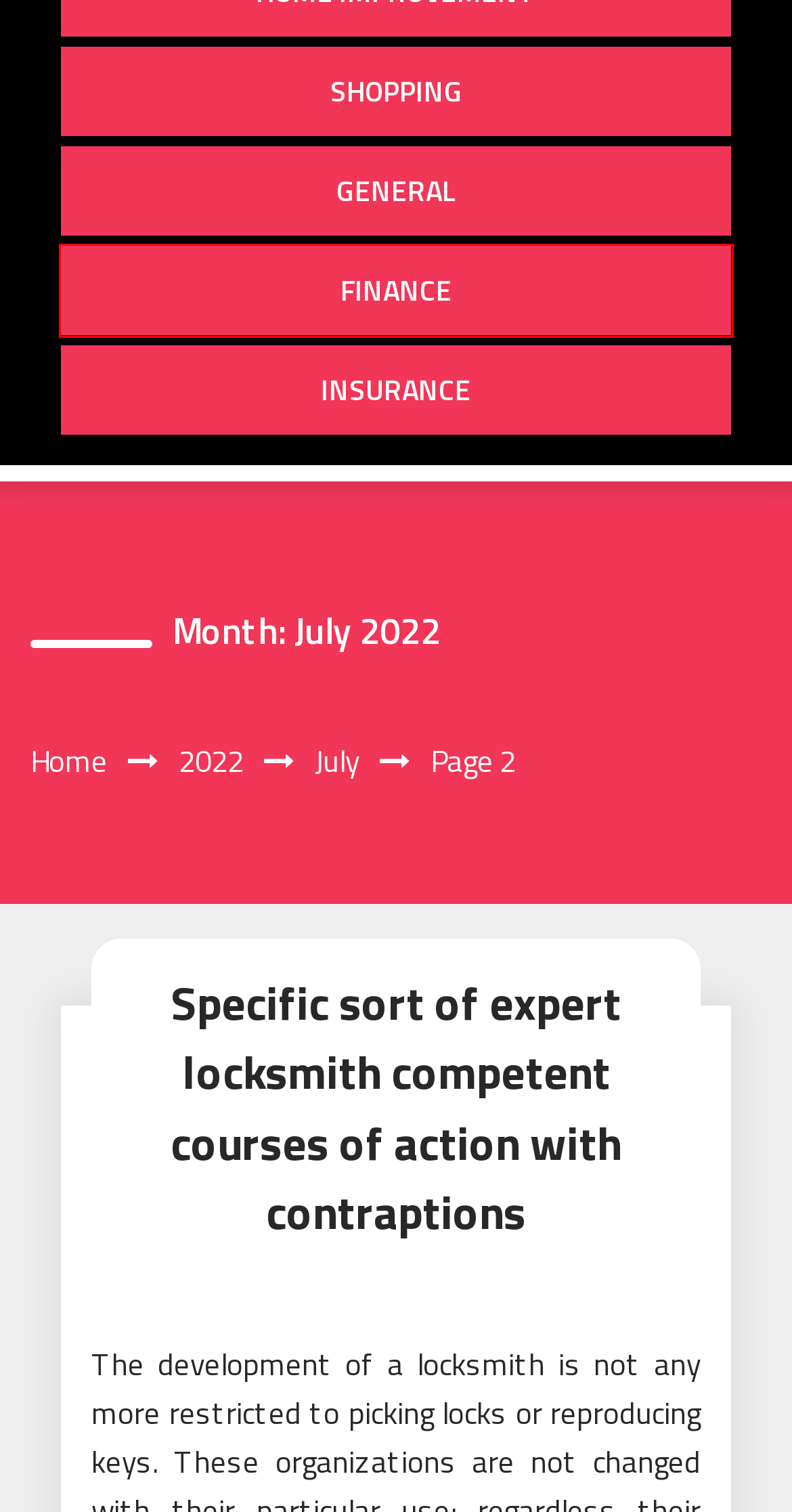You are given a screenshot of a webpage with a red rectangle bounding box around a UI element. Select the webpage description that best matches the new webpage after clicking the element in the bounding box. Here are the candidates:
A. Finance – Windsor Verlag
B. July 2022 – Windsor Verlag
C. General – Windsor Verlag
D. Windsor Verlag – Trying new business- come and have a look
E. Specific sort of expert locksmith competent courses of action with contraptions – Windsor Verlag
F. Benefits of Revolutionizing Healthcare with Investment Banking Expertise – Windsor Verlag
G. Insurance – Windsor Verlag
H. Shopping – Windsor Verlag

A